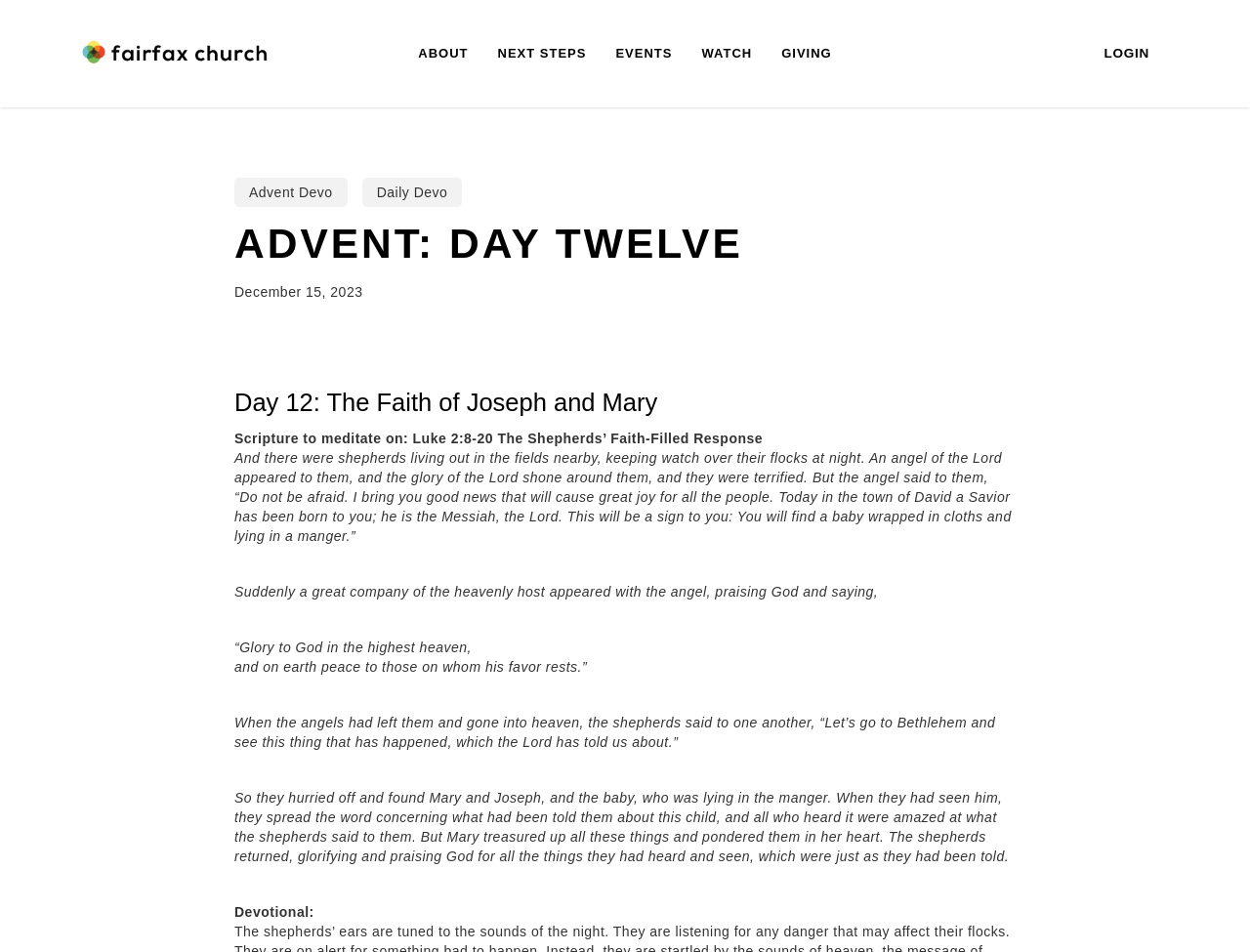How many links are there in the top navigation bar?
Kindly offer a detailed explanation using the data available in the image.

I counted the number of link elements in the top navigation bar, which are 'ABOUT', 'NEXT STEPS', 'EVENTS', 'WATCH', and 'GIVING', and found that there are 5 links in total.